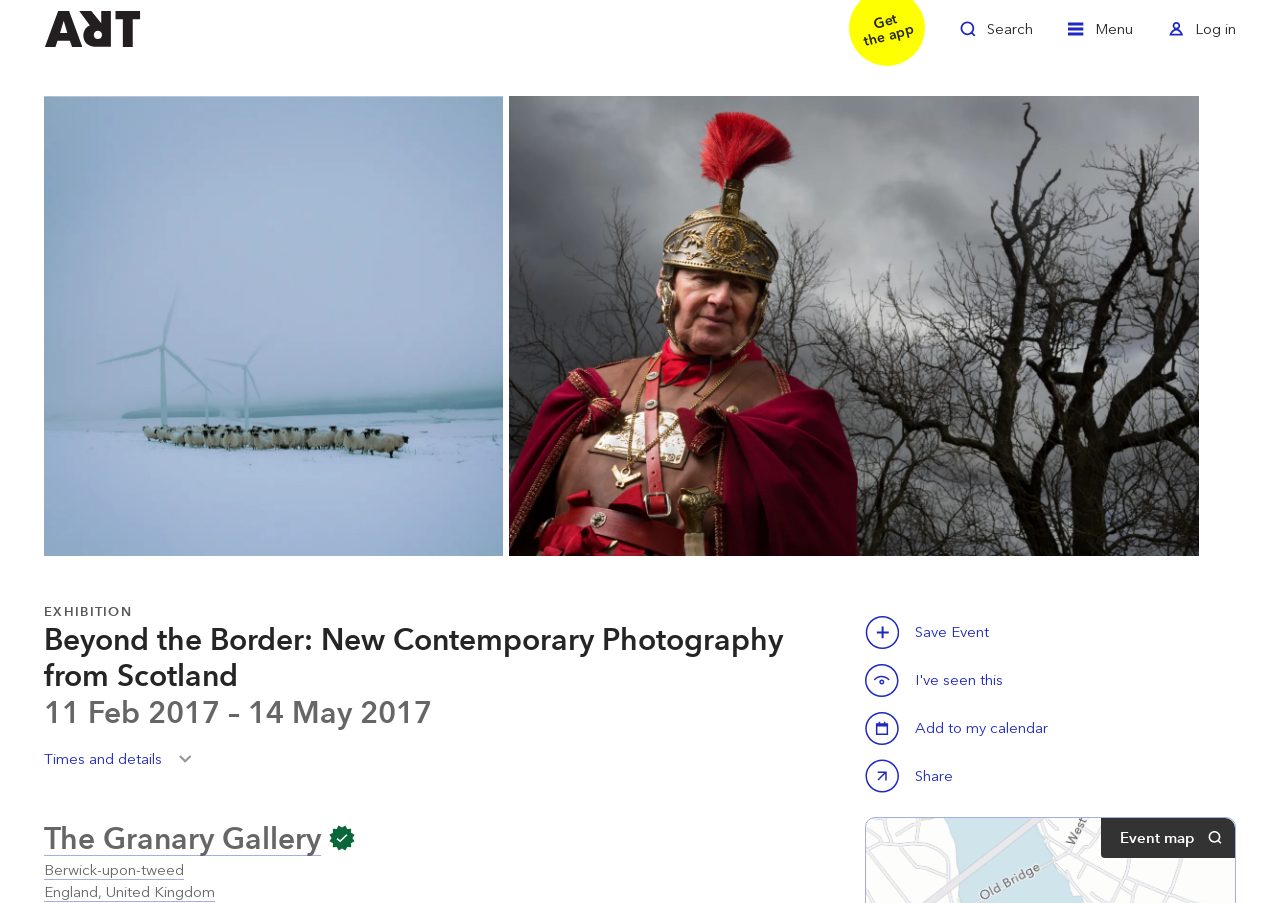Point out the bounding box coordinates of the section to click in order to follow this instruction: "Save this event".

[0.676, 0.681, 0.703, 0.719]